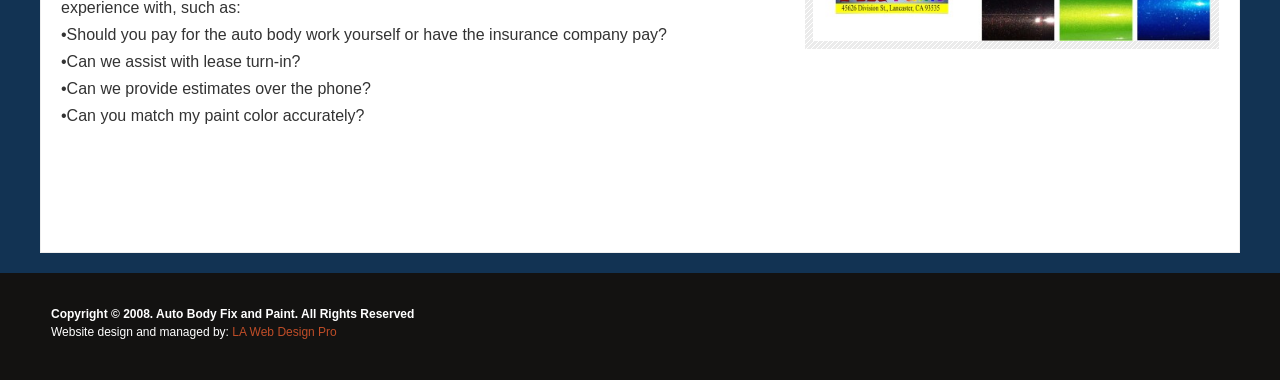Answer succinctly with a single word or phrase:
Can the company match paint colors accurately?

Yes